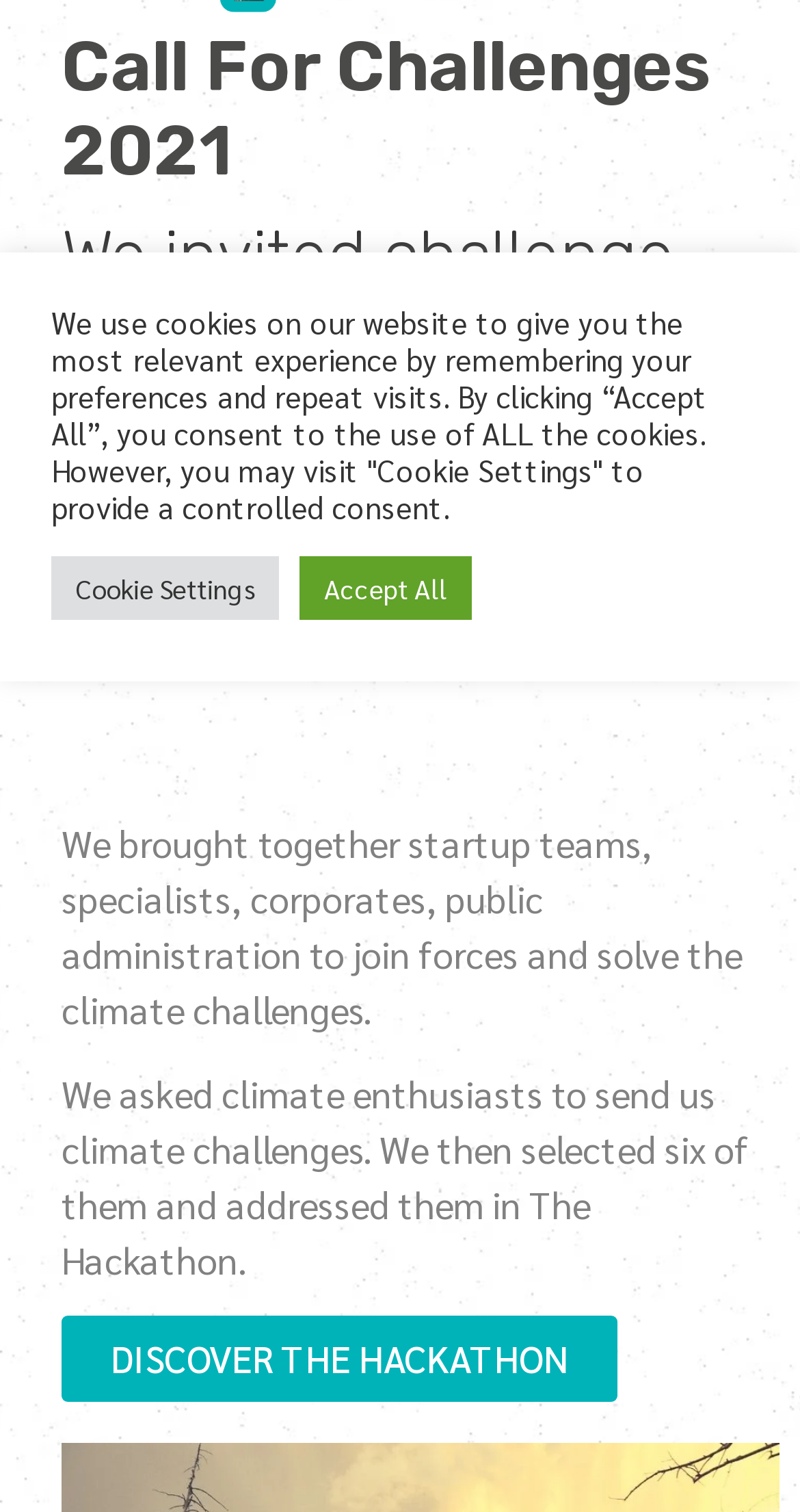Please predict the bounding box coordinates (top-left x, top-left y, bottom-right x, bottom-right y) for the UI element in the screenshot that fits the description: Cookie Settings

[0.064, 0.368, 0.349, 0.41]